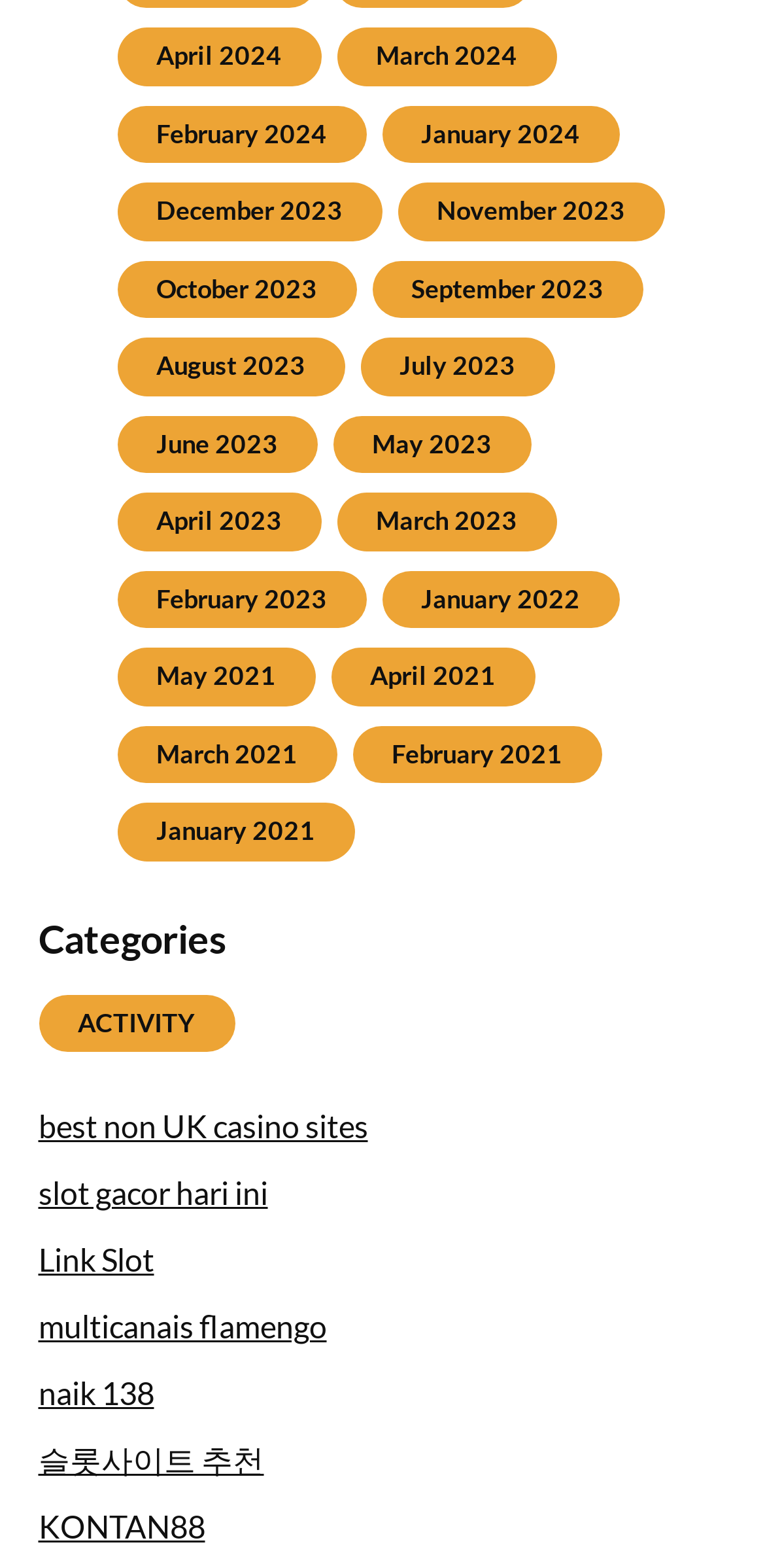Based on the element description: "slot gacor hari ini", identify the bounding box coordinates for this UI element. The coordinates must be four float numbers between 0 and 1, listed as [left, top, right, bottom].

[0.05, 0.749, 0.35, 0.773]